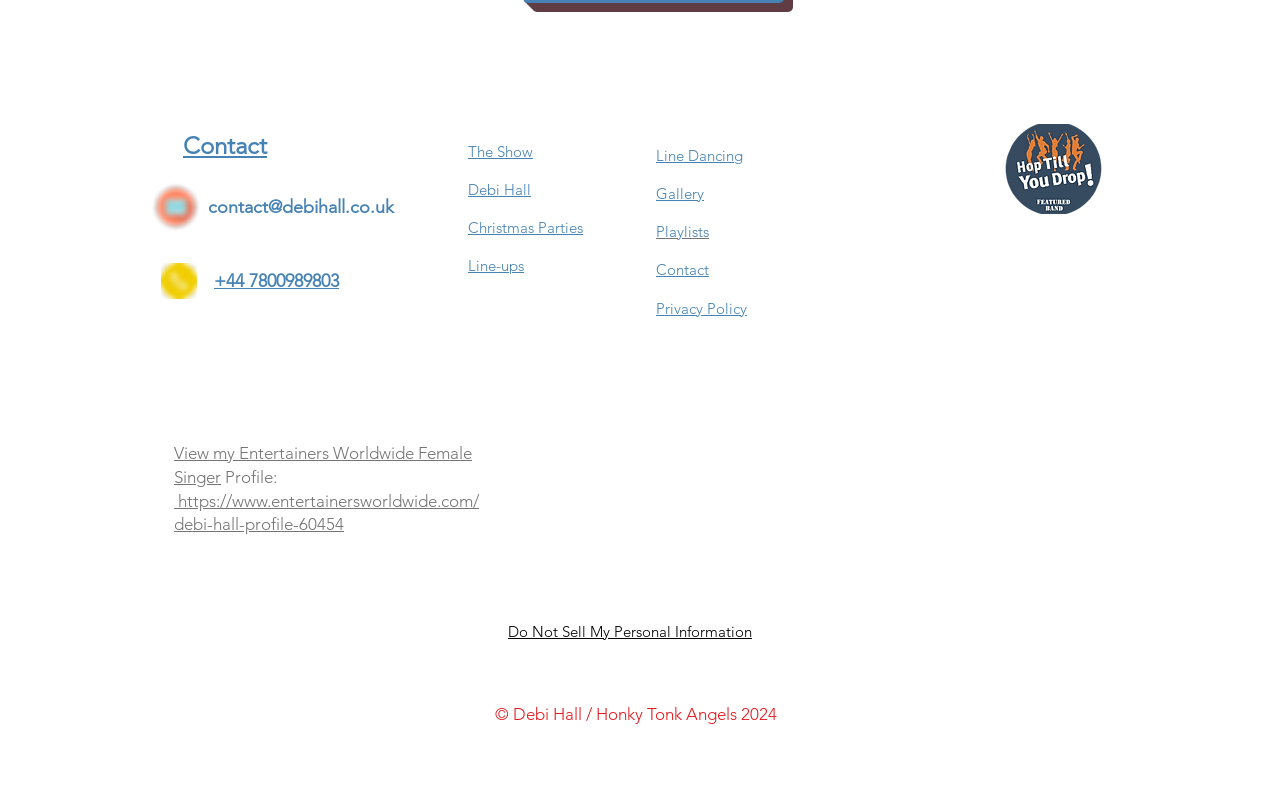What is the phone number?
Answer the question with a single word or phrase derived from the image.

+44 7800989803